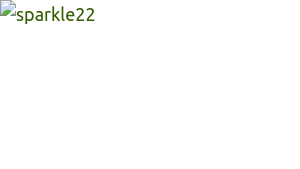Provide a thorough and detailed response to the question by examining the image: 
What is the visual style of the game?

The caption describes the visual style of the game as characterized by rich colors and engaging visual effects, although it maintains a simple and consistent look throughout the game levels, contributing to the appealing atmosphere.